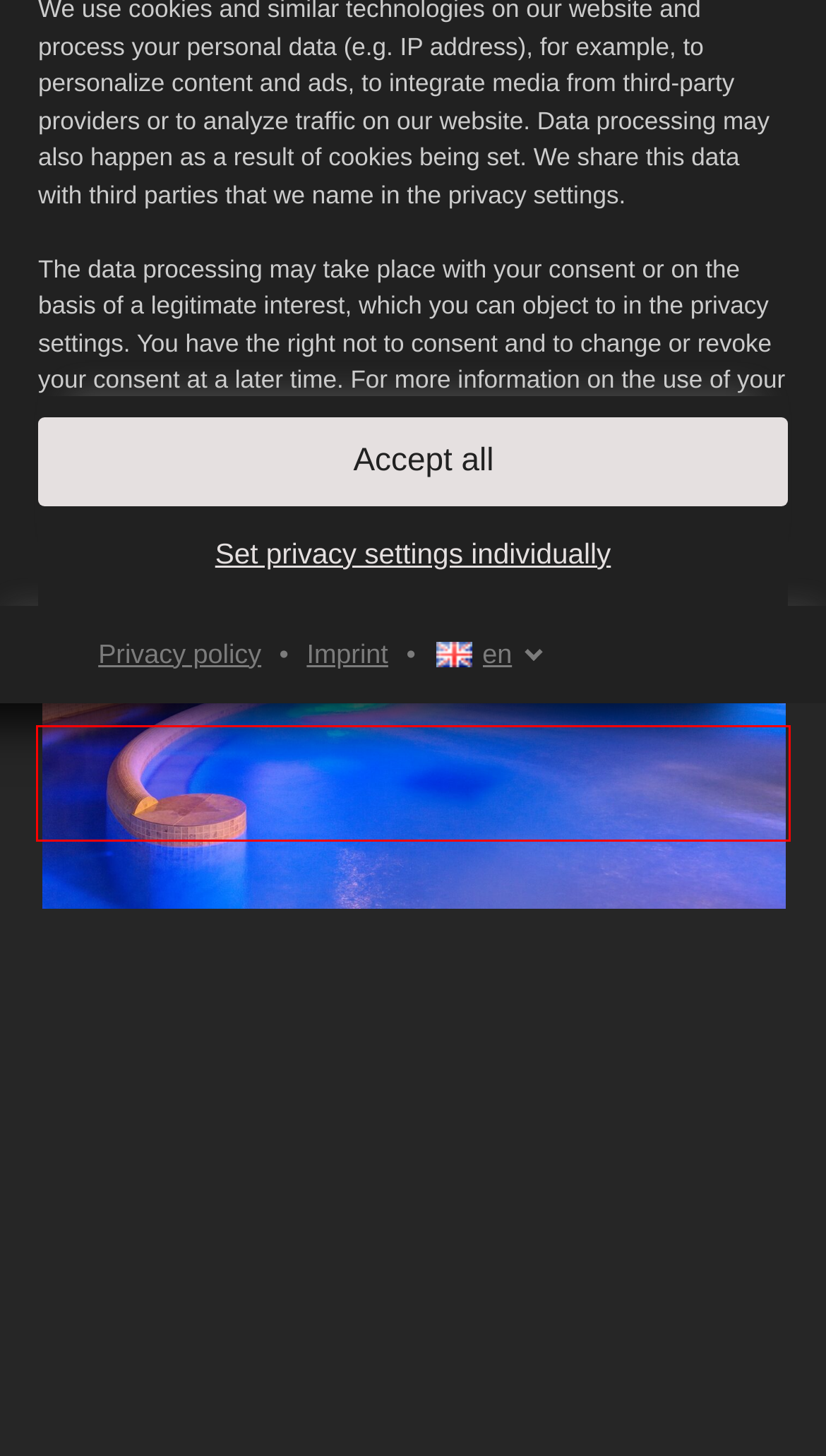You are presented with a webpage screenshot featuring a red bounding box. Perform OCR on the text inside the red bounding box and extract the content.

You are under 16 years old? Unfortunately, you are not permitted to consent to this service to view this content. Please ask your parents or guardians to agree to the service with you!